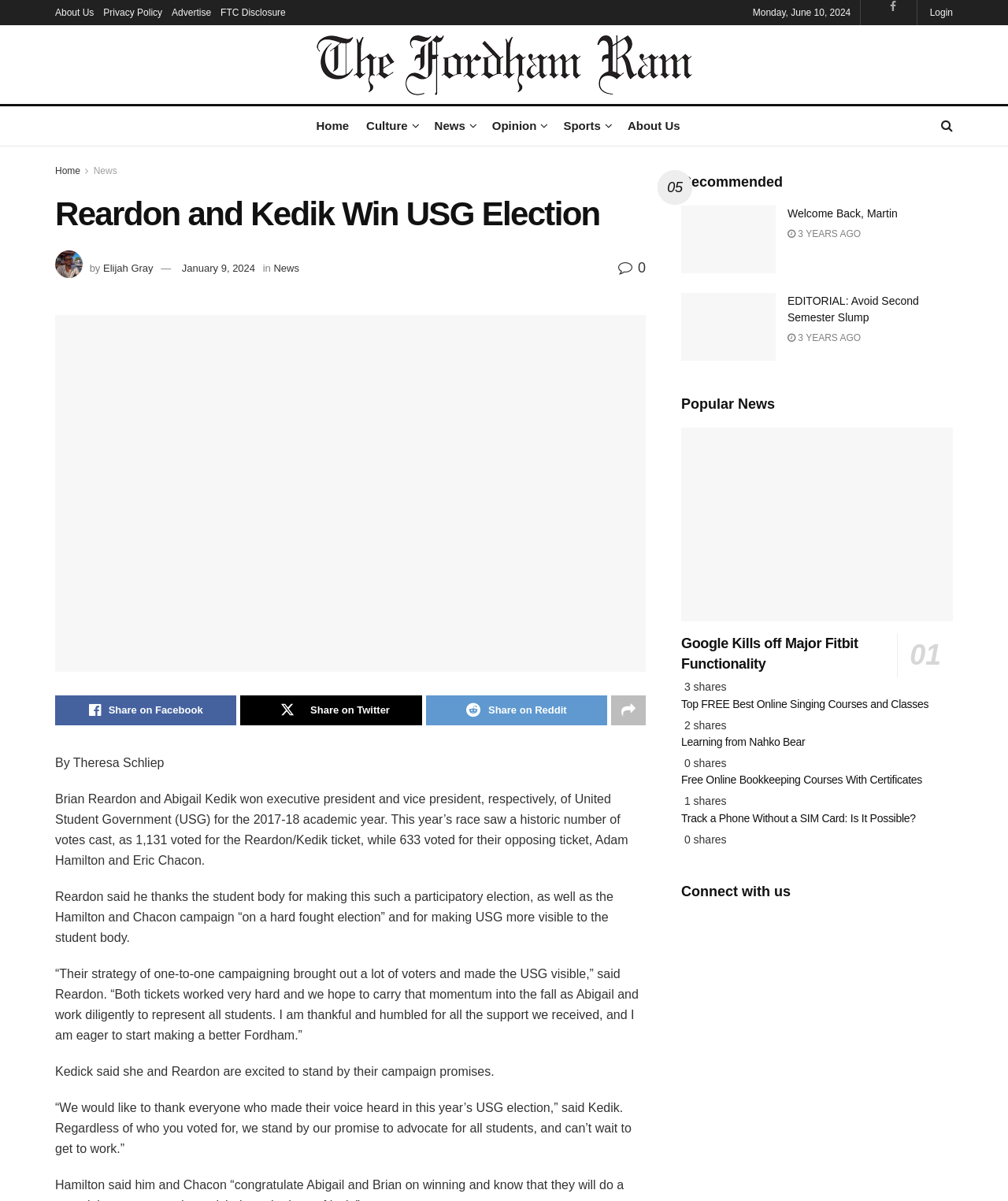Please provide the bounding box coordinates in the format (top-left x, top-left y, bottom-right x, bottom-right y). Remember, all values are floating point numbers between 0 and 1. What is the bounding box coordinate of the region described as: EDITORIAL: Avoid Second Semester Slump

[0.781, 0.245, 0.912, 0.269]